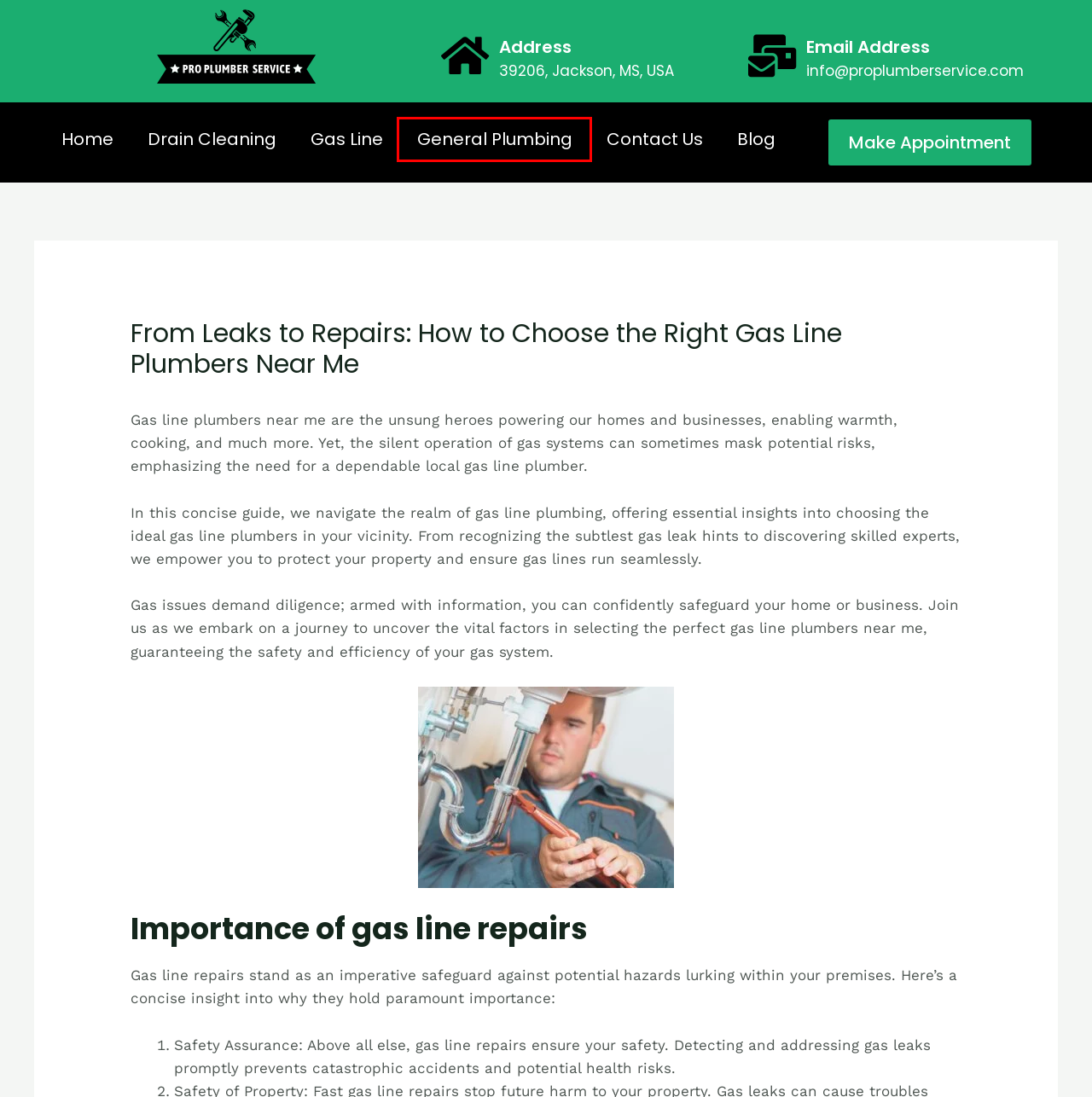Examine the screenshot of a webpage with a red rectangle bounding box. Select the most accurate webpage description that matches the new webpage after clicking the element within the bounding box. Here are the candidates:
A. Read Installing Kitchen Sink Drain Plumbing Guide Line Today
B. Contact Us Now +18777596799 | Pro Plumber Service
C. Get drain cleaning and repairs plumbers now
D. Affordable General plumbing 24/7 | Pro Plumber Service
E. Pro Plumber Service | High-Quality Plumbing Services in USA
F. Affordable Gas Line Services 24/7 | Pro Plumber Service
G. Read Now Our Best Blog Posts | Pro Plumber Service | 24/7
H. Best local plumbing service in mesquite: Call us Now 24/7

D